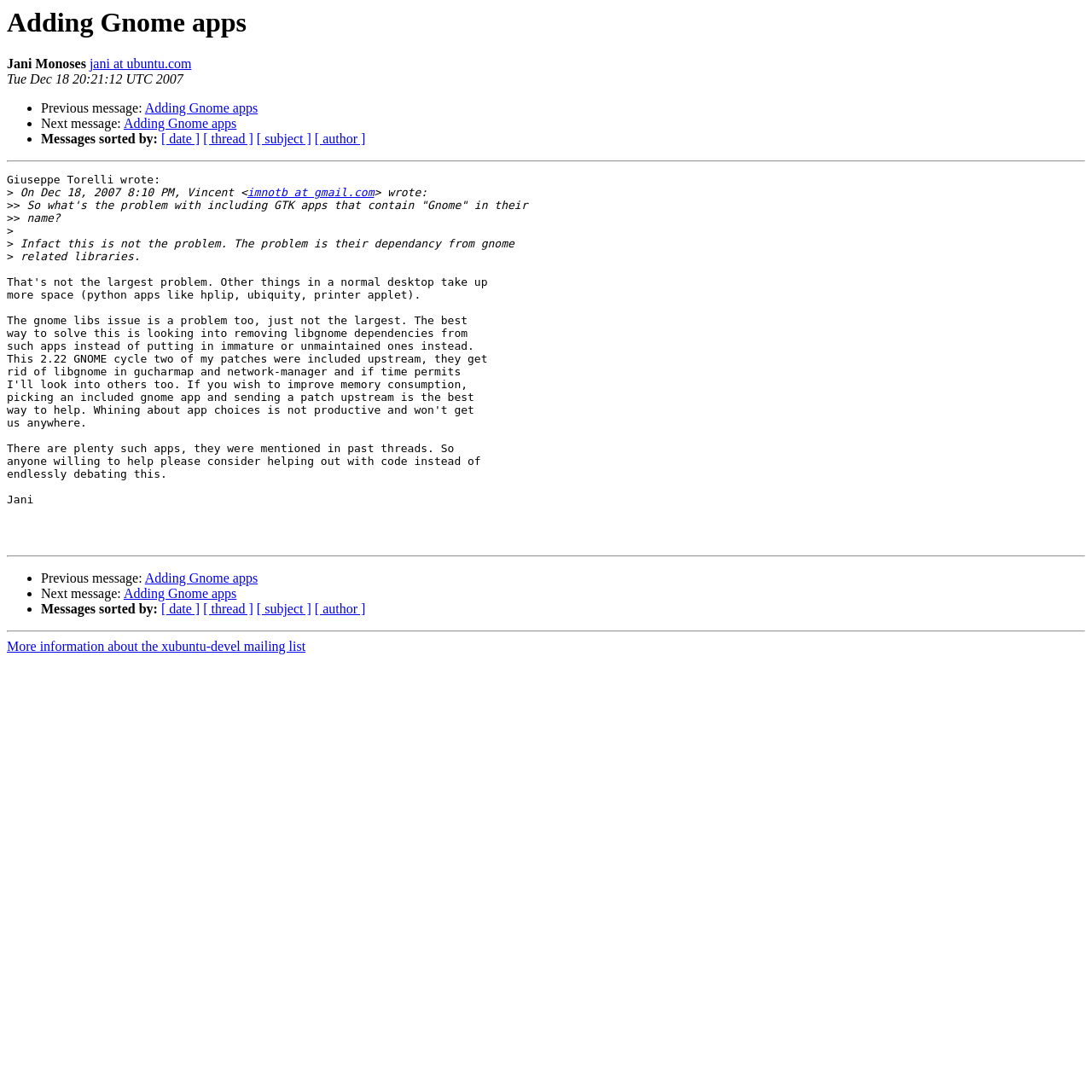Please extract and provide the main headline of the webpage.

Adding Gnome apps